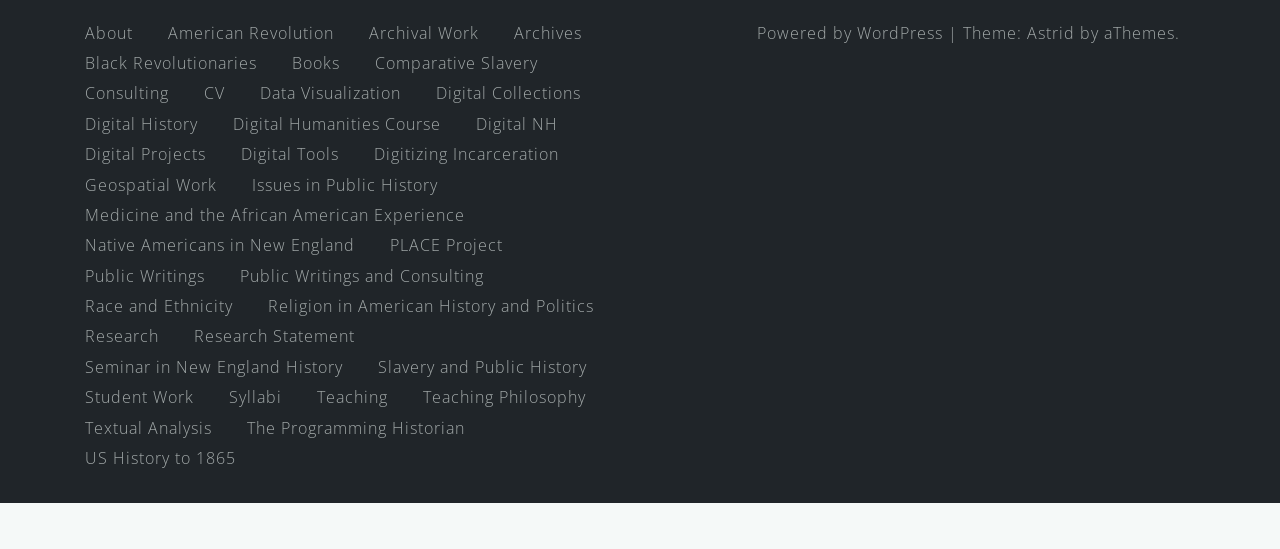What is the last link on the webpage?
Look at the image and answer the question with a single word or phrase.

US History to 1865